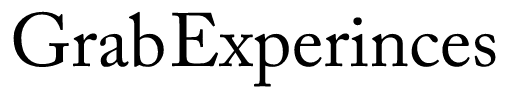What is the tone of the font?
Refer to the image and provide a one-word or short phrase answer.

Elegant and bold